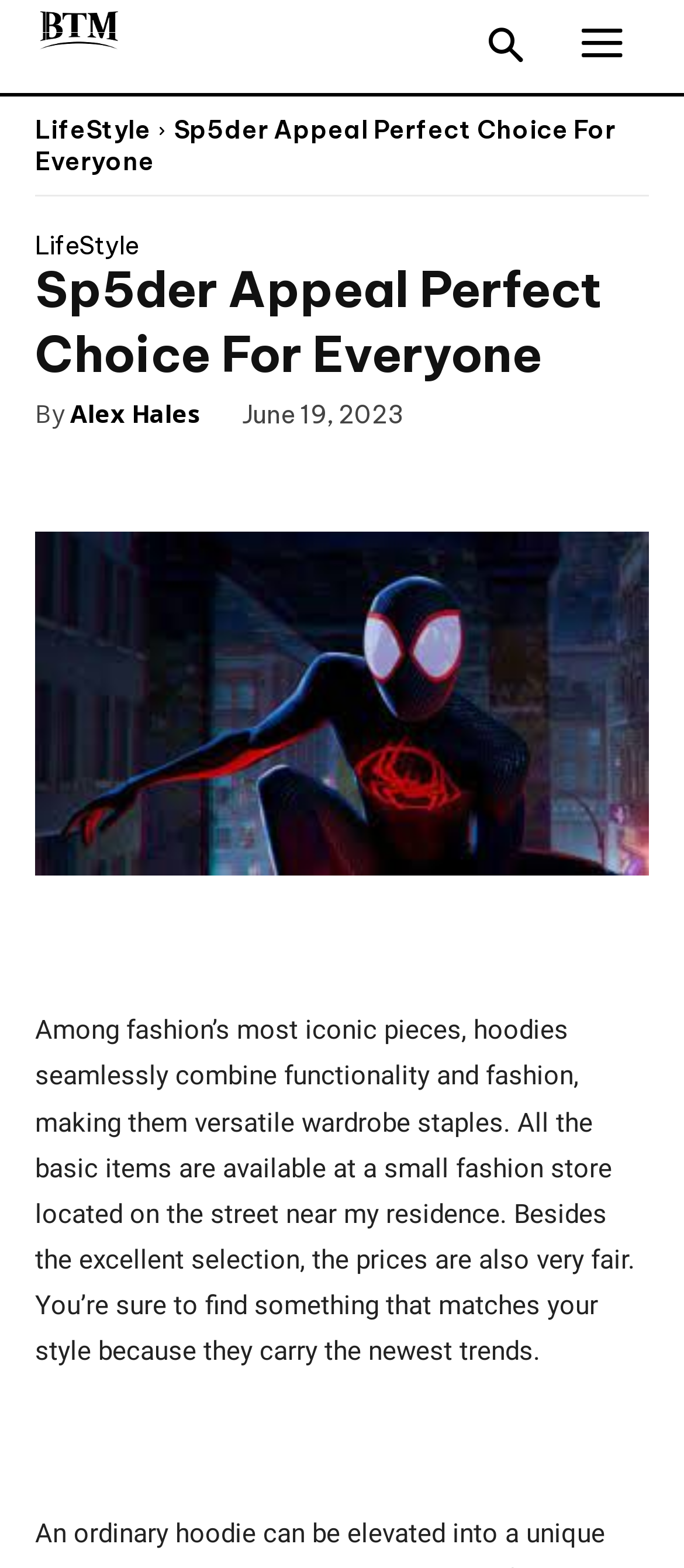What is the main topic of the article?
Please provide a single word or phrase in response based on the screenshot.

Hoodies